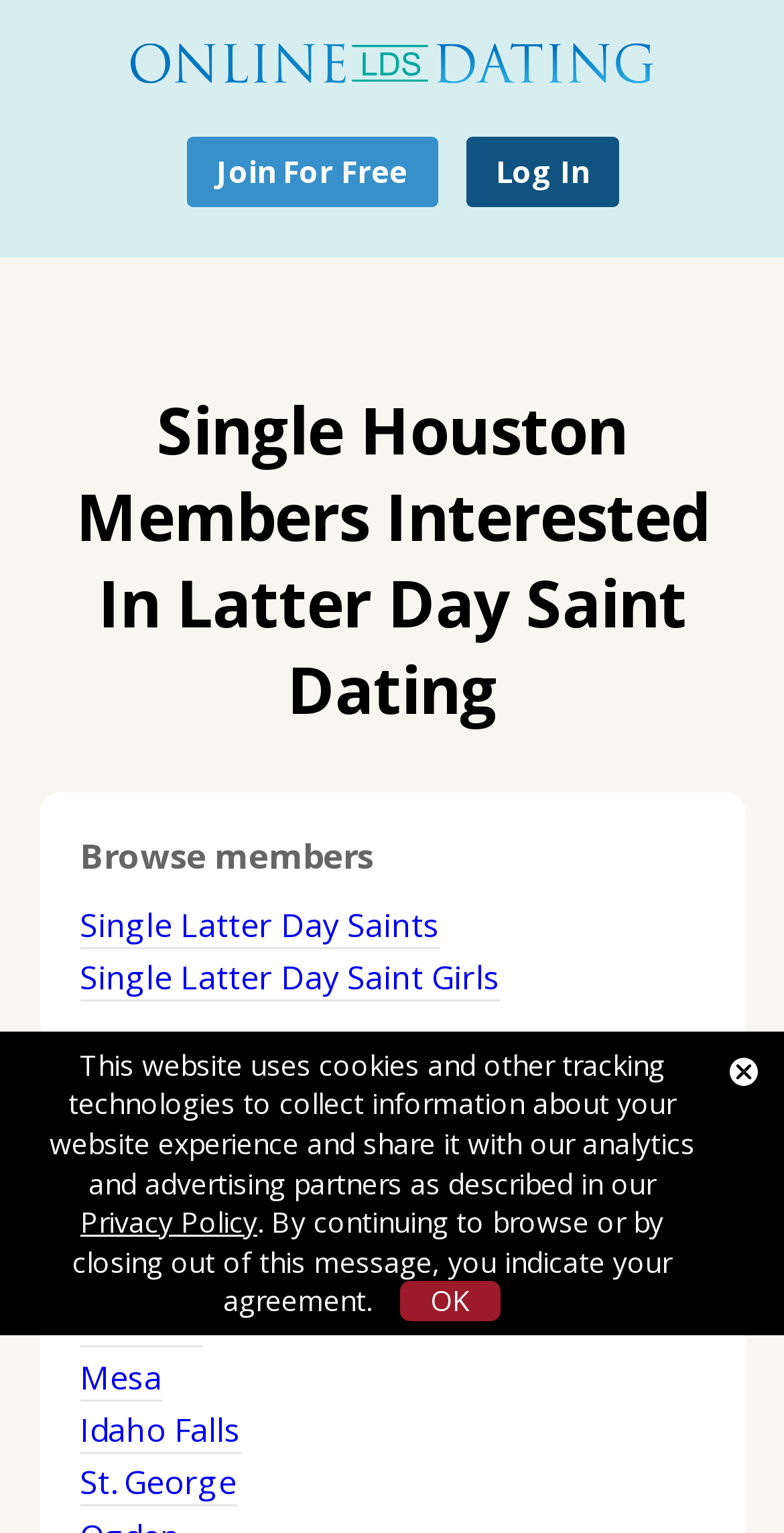Find the bounding box coordinates of the clickable region needed to perform the following instruction: "Like us on Facebook". The coordinates should be provided as four float numbers between 0 and 1, i.e., [left, top, right, bottom].

None